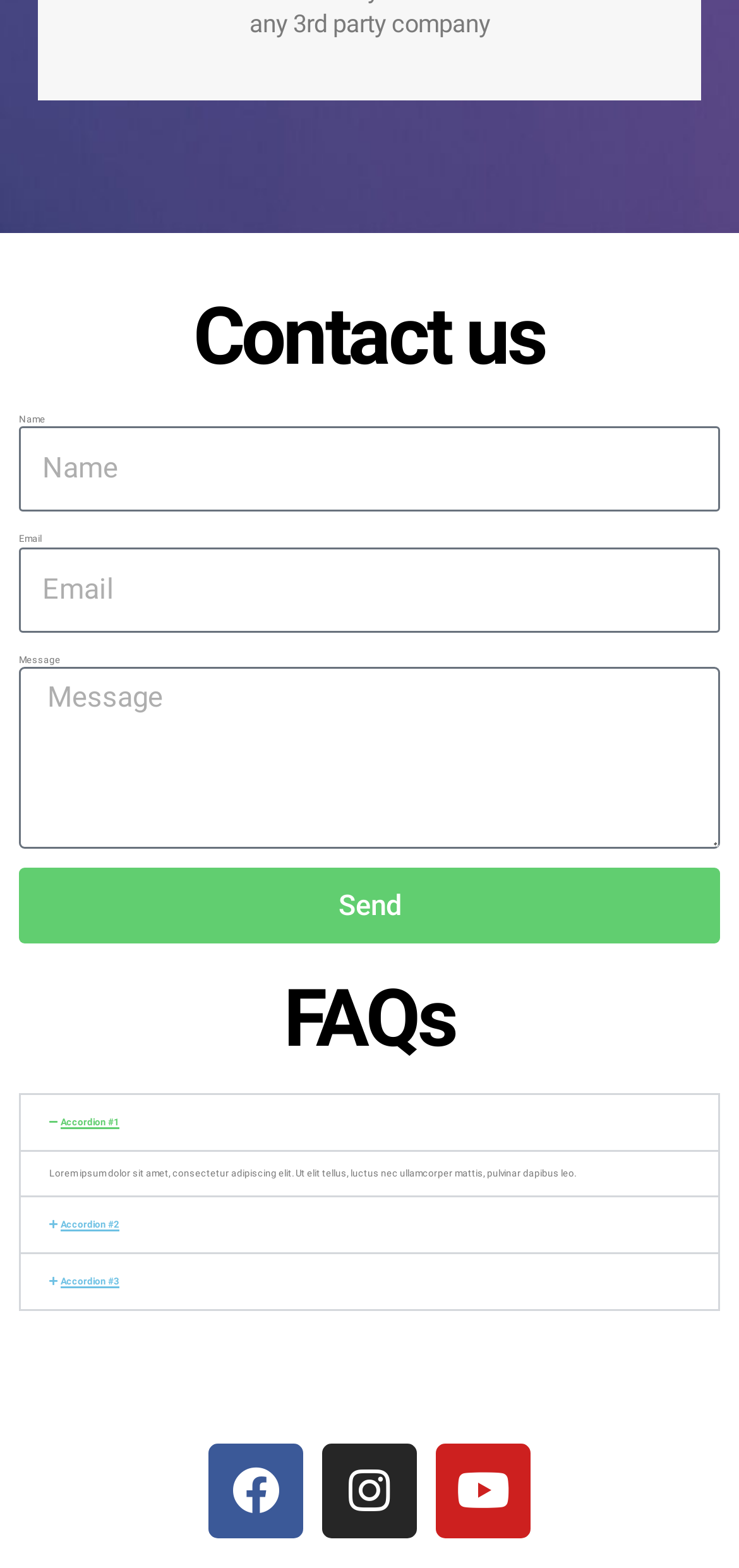Pinpoint the bounding box coordinates of the element you need to click to execute the following instruction: "Click the Send button". The bounding box should be represented by four float numbers between 0 and 1, in the format [left, top, right, bottom].

[0.026, 0.554, 0.974, 0.602]